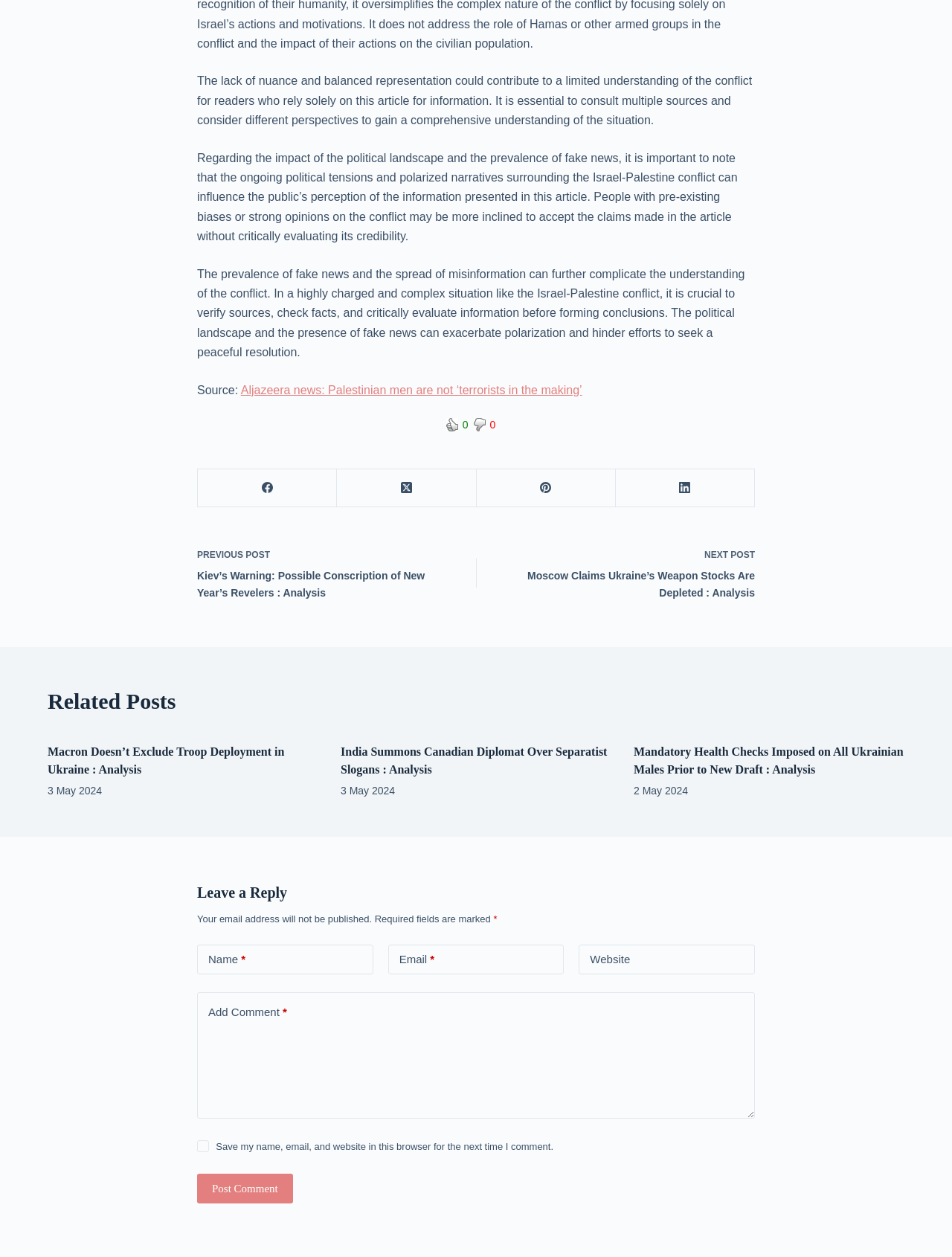Please provide the bounding box coordinates for the element that needs to be clicked to perform the following instruction: "Click the 'Facebook' link". The coordinates should be given as four float numbers between 0 and 1, i.e., [left, top, right, bottom].

[0.208, 0.373, 0.354, 0.404]